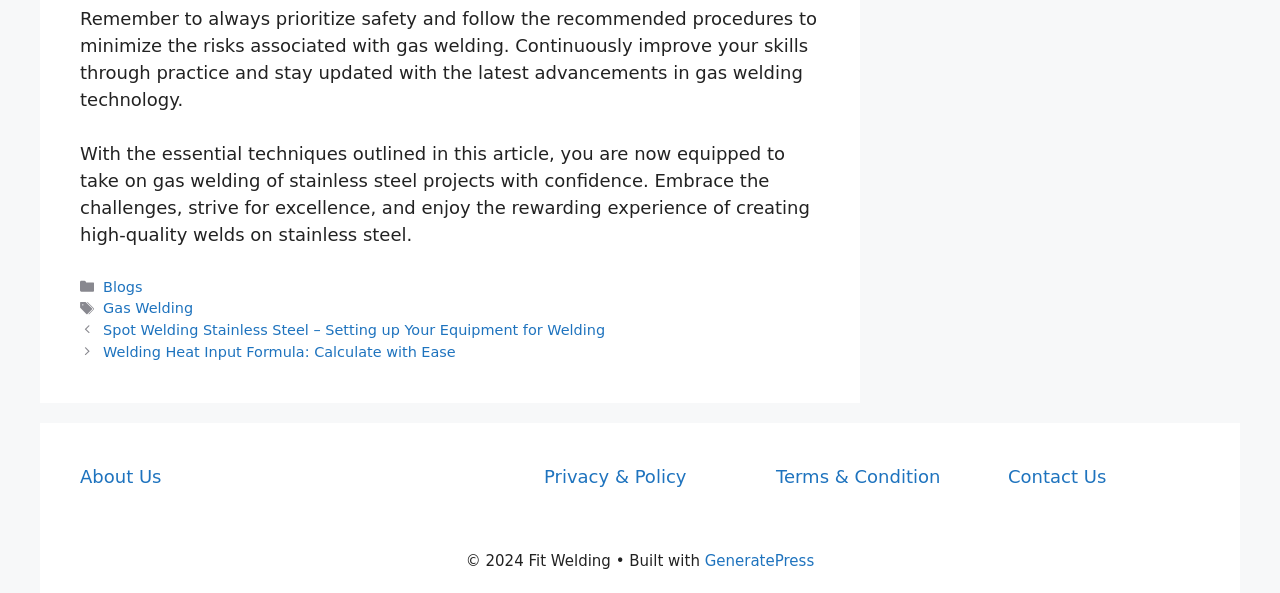Point out the bounding box coordinates of the section to click in order to follow this instruction: "Contact the website administrator".

[0.788, 0.786, 0.864, 0.822]